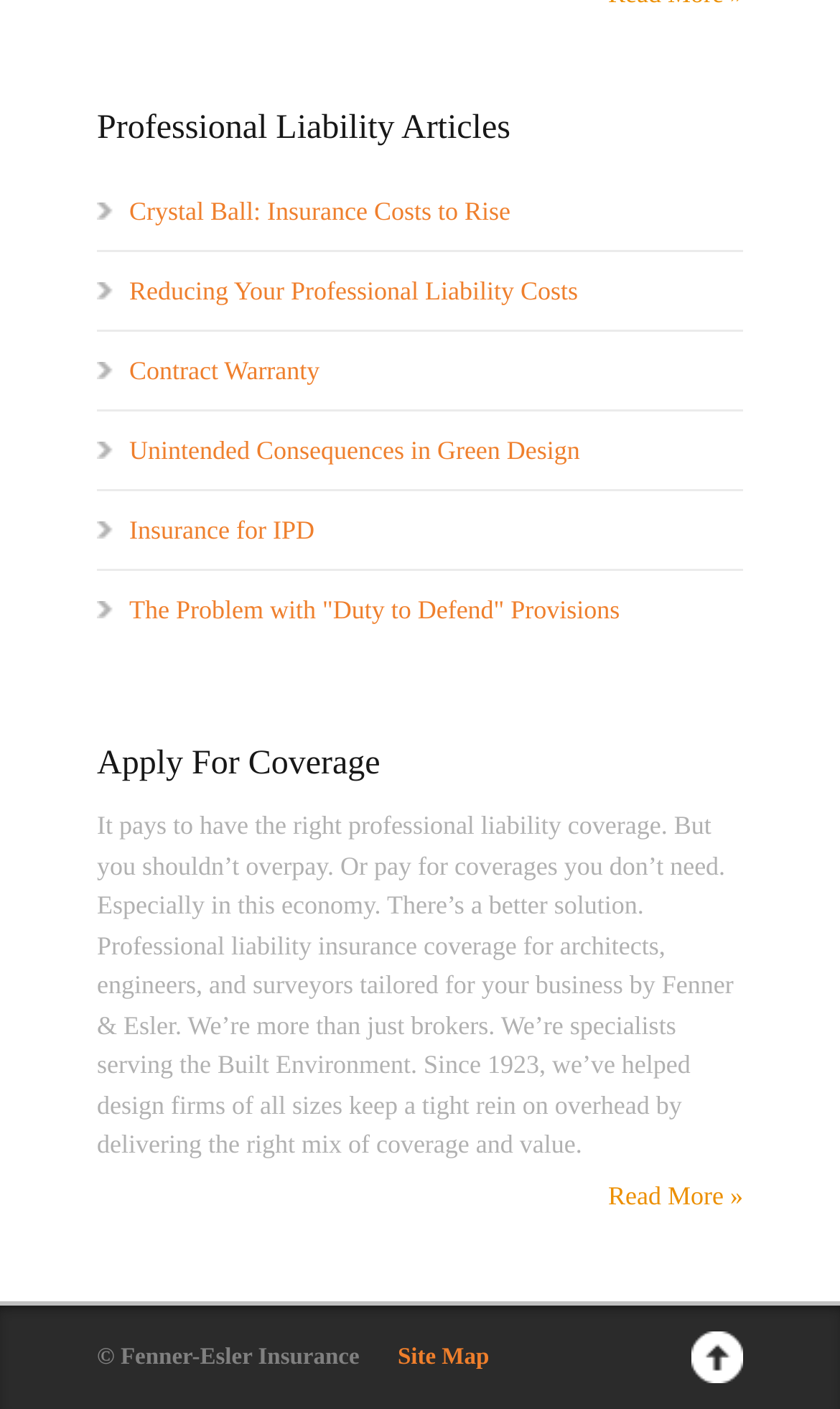What is the topic of the article 'Unintended Consequences in Green Design'?
Refer to the image and provide a concise answer in one word or phrase.

Green design